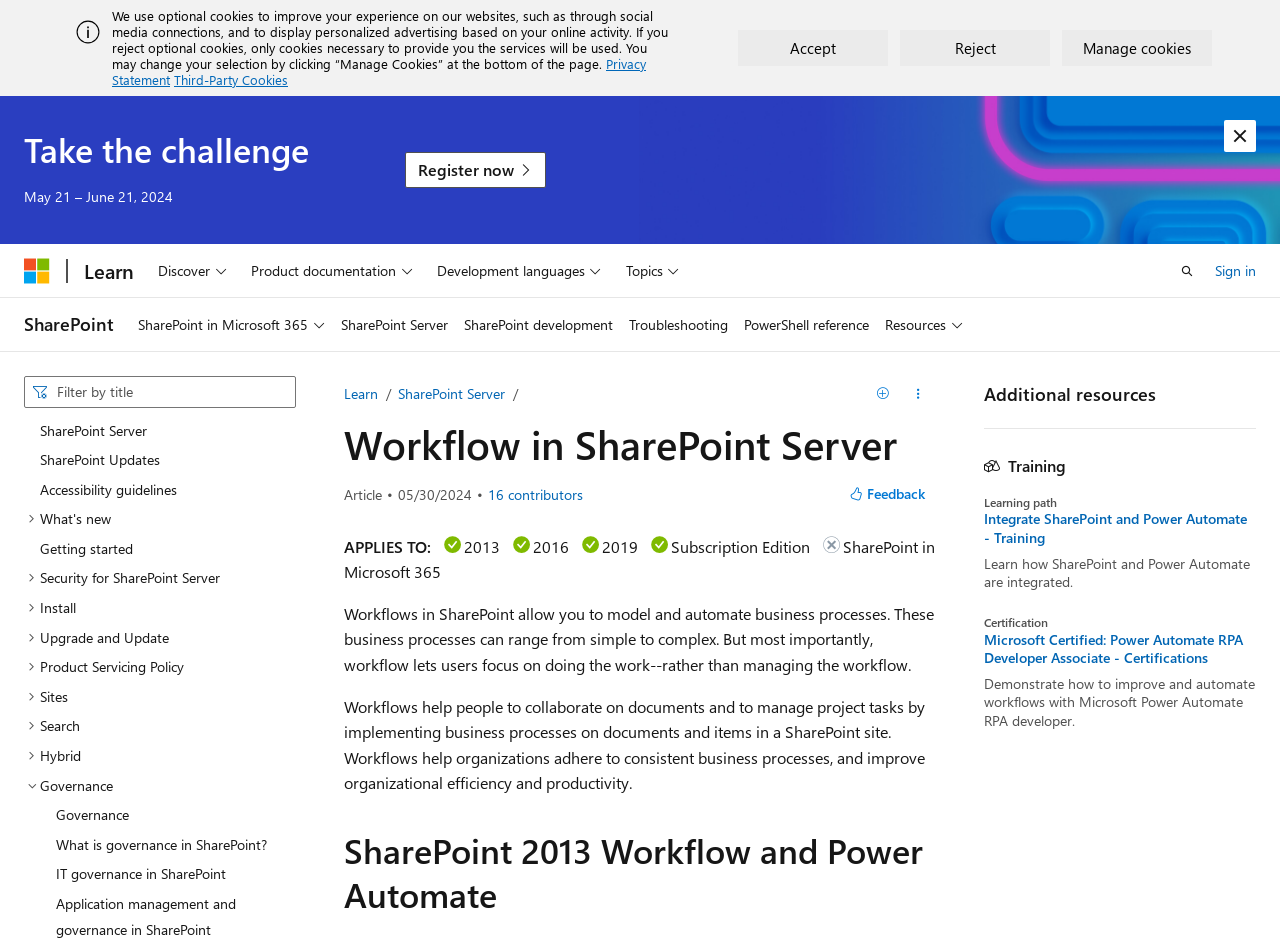Please identify the bounding box coordinates of where to click in order to follow the instruction: "Search".

[0.019, 0.401, 0.231, 0.434]